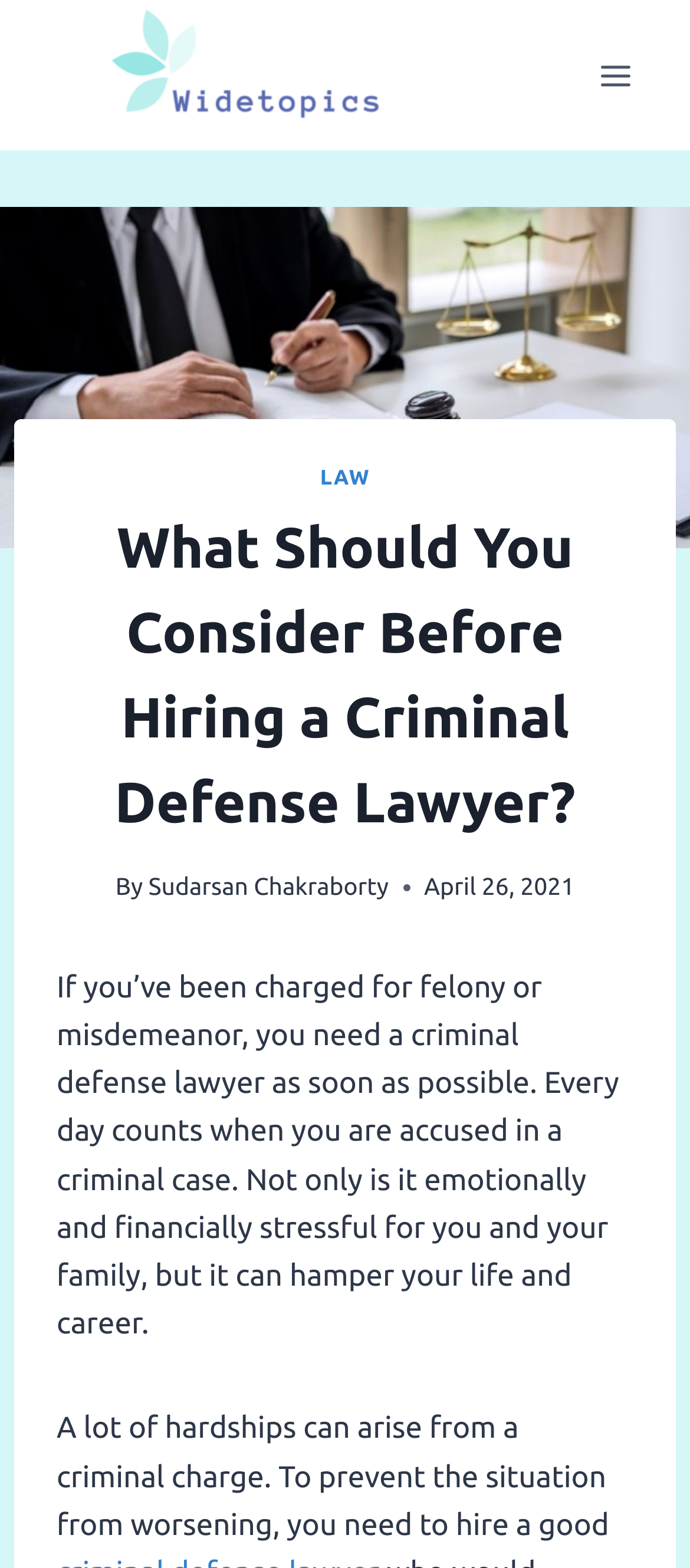What is the purpose of hiring a criminal defense lawyer?
Can you give a detailed and elaborate answer to the question?

The static text on the webpage states that 'A lot of hardships can arise from a criminal charge. To prevent the situation from worsening, you need to hire a good...'. This suggests that the purpose of hiring a criminal defense lawyer is to prevent the situation from worsening.